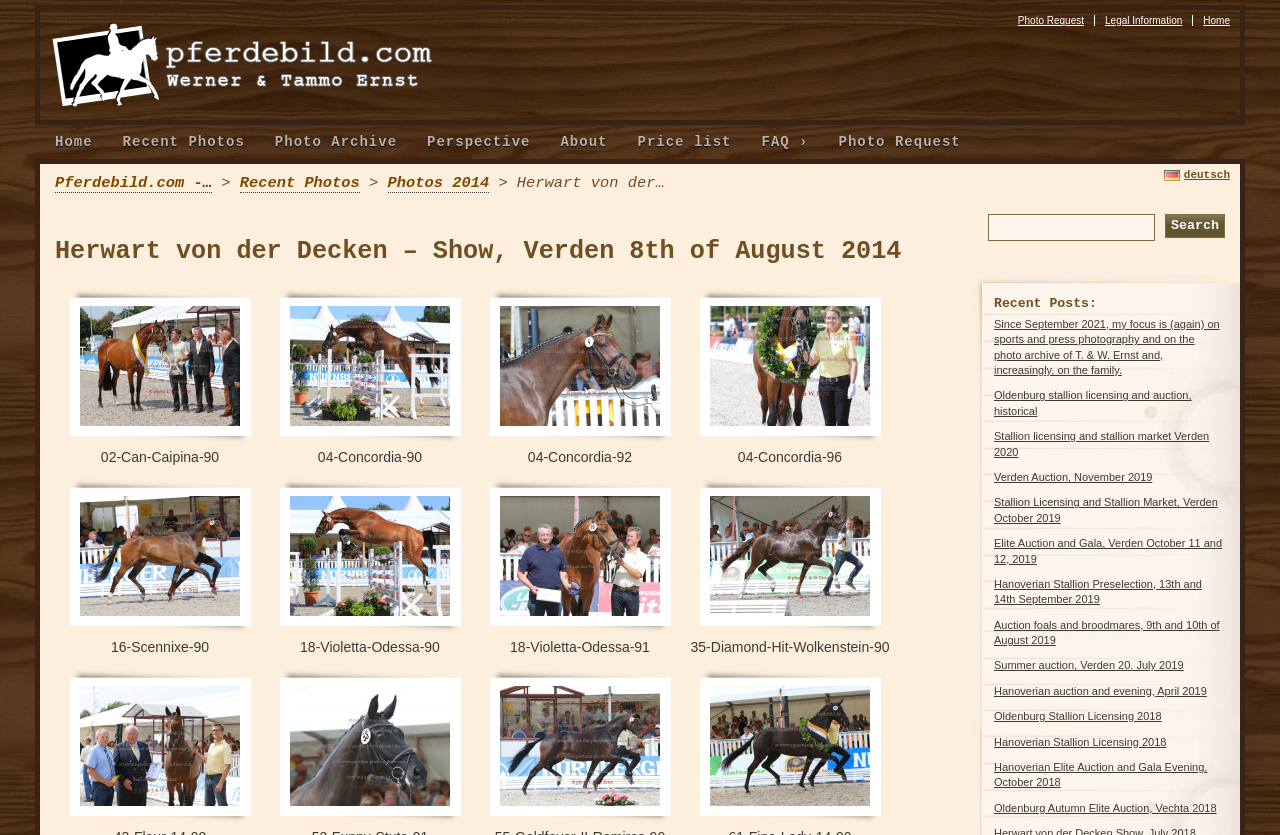Determine the bounding box coordinates of the region I should click to achieve the following instruction: "Read the 'Herwart von der Decken – Show, Verden 8th of August 2014' article". Ensure the bounding box coordinates are four float numbers between 0 and 1, i.e., [left, top, right, bottom].

[0.043, 0.284, 0.741, 0.321]